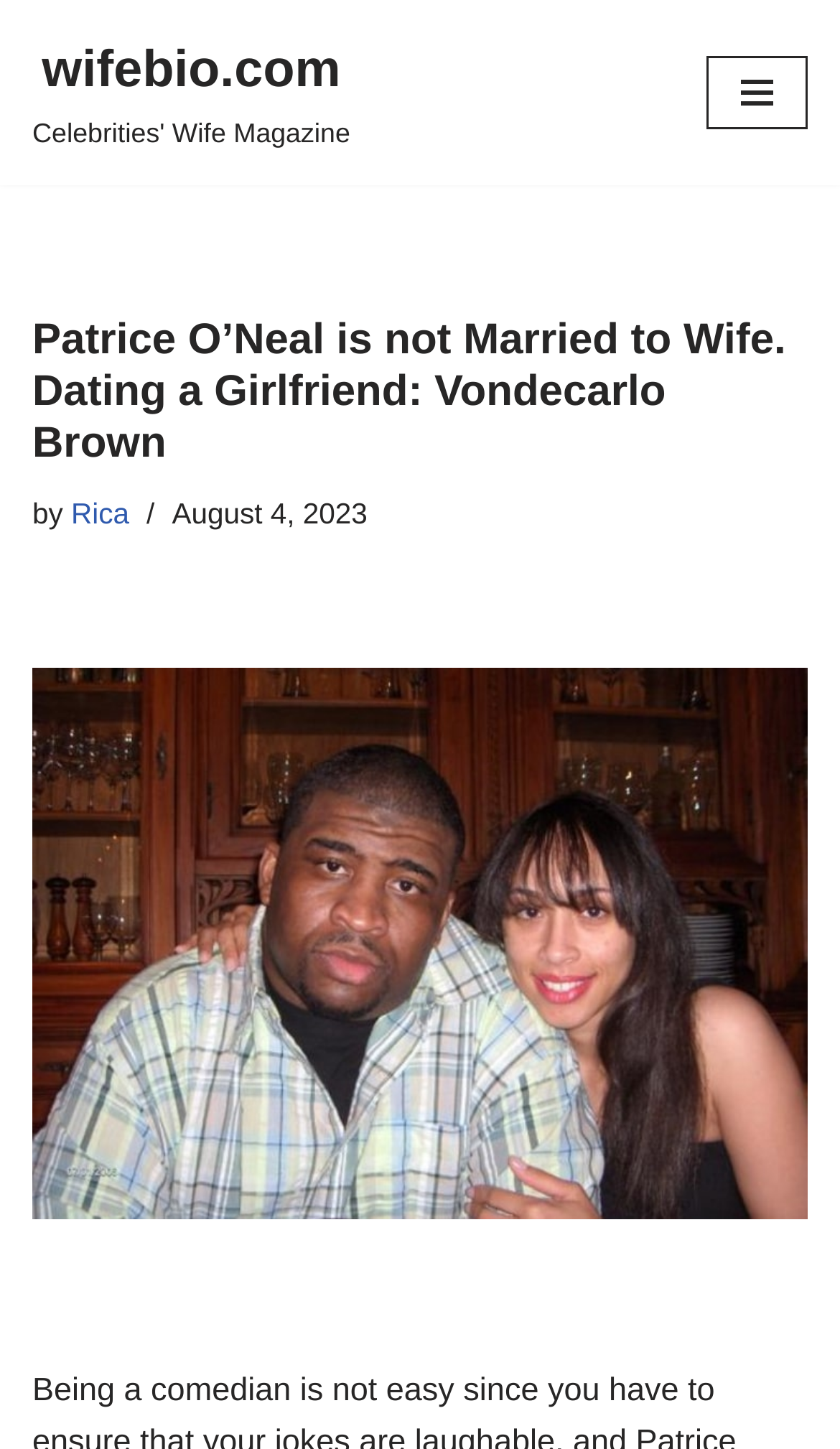Who is the author of the article?
From the screenshot, supply a one-word or short-phrase answer.

Rica